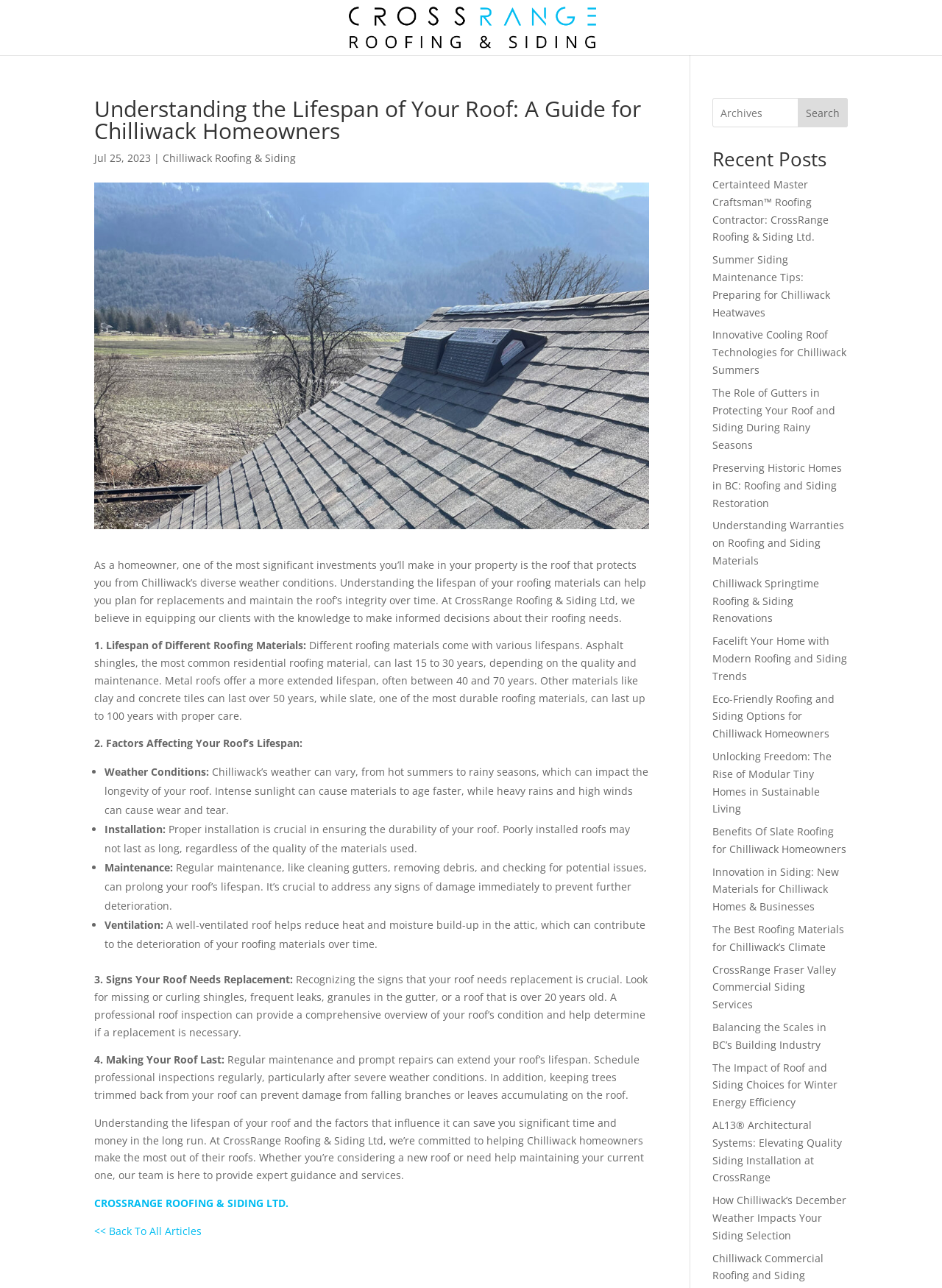Extract the bounding box for the UI element that matches this description: "<< Back To All Articles".

[0.1, 0.95, 0.214, 0.961]